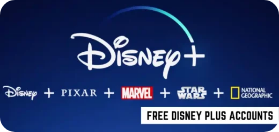What type of content is available on the Disney+ platform?
Give a detailed explanation using the information visible in the image.

The image highlights the diverse content available on the Disney+ platform, which includes content from various franchises such as Disney, Pixar, Marvel, Star Wars, and National Geographic, appealing to a wide audience seeking entertainment options.